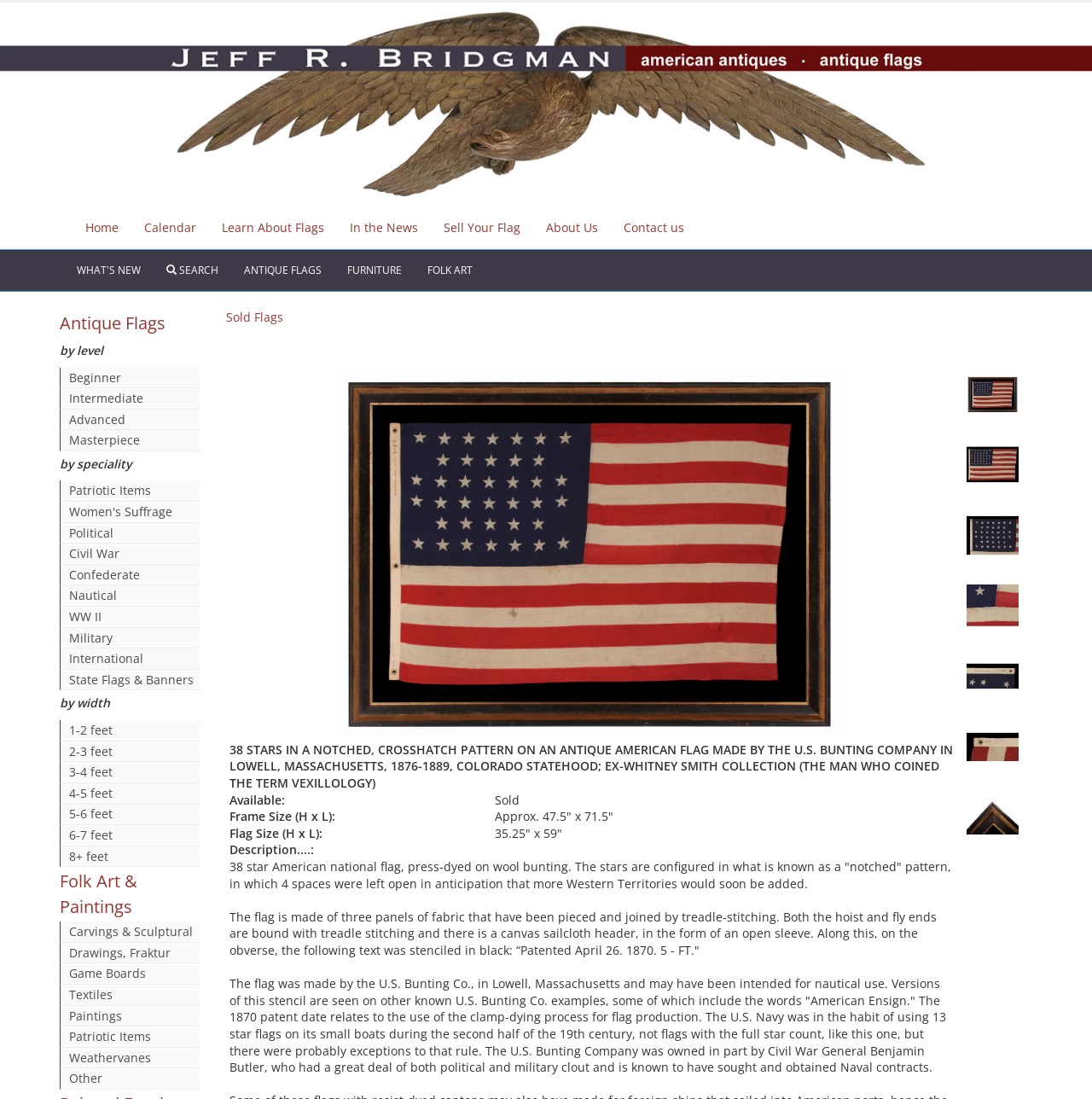Pinpoint the bounding box coordinates of the element that must be clicked to accomplish the following instruction: "View 'Antique Flags' category". The coordinates should be in the format of four float numbers between 0 and 1, i.e., [left, top, right, bottom].

[0.055, 0.283, 0.152, 0.304]